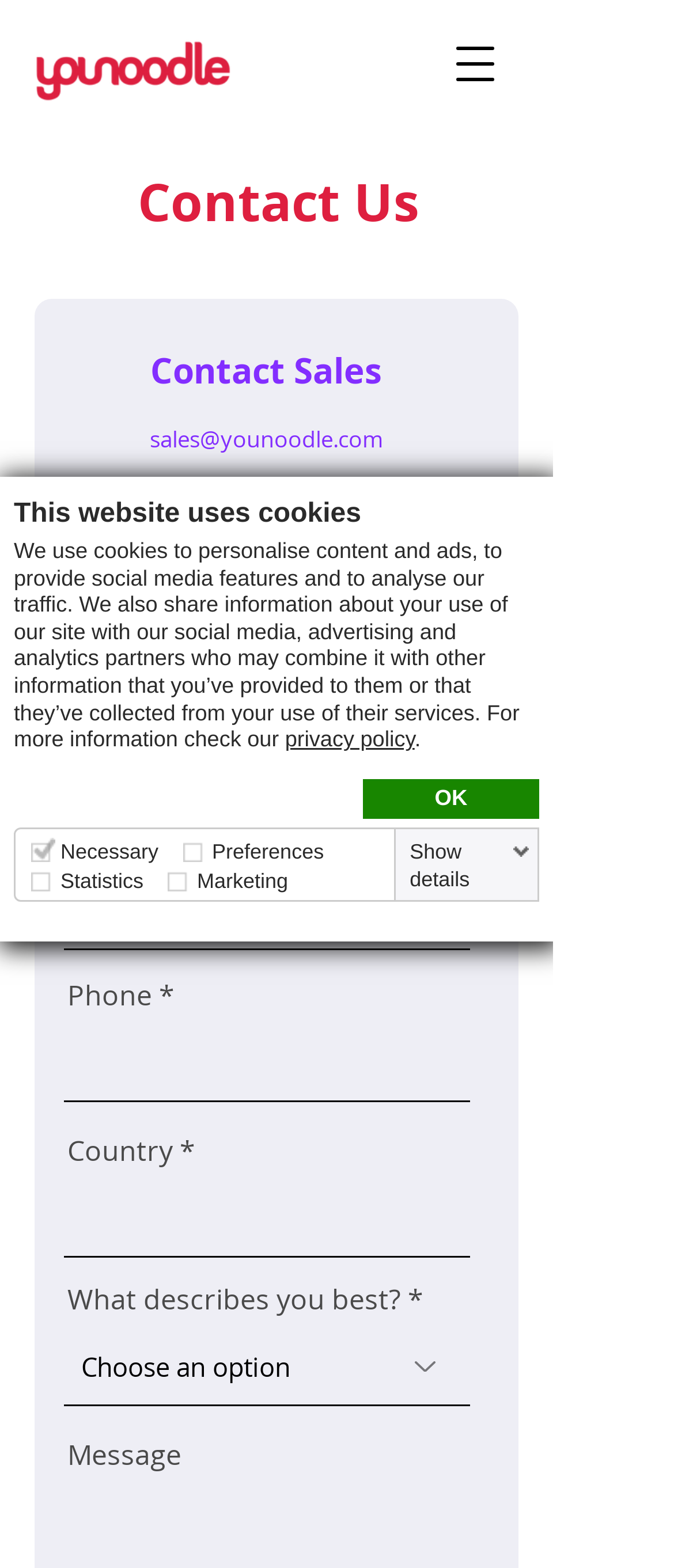Extract the bounding box coordinates of the UI element described: "name="organization"". Provide the coordinates in the format [left, top, right, bottom] with values ranging from 0 to 1.

[0.095, 0.557, 0.697, 0.606]